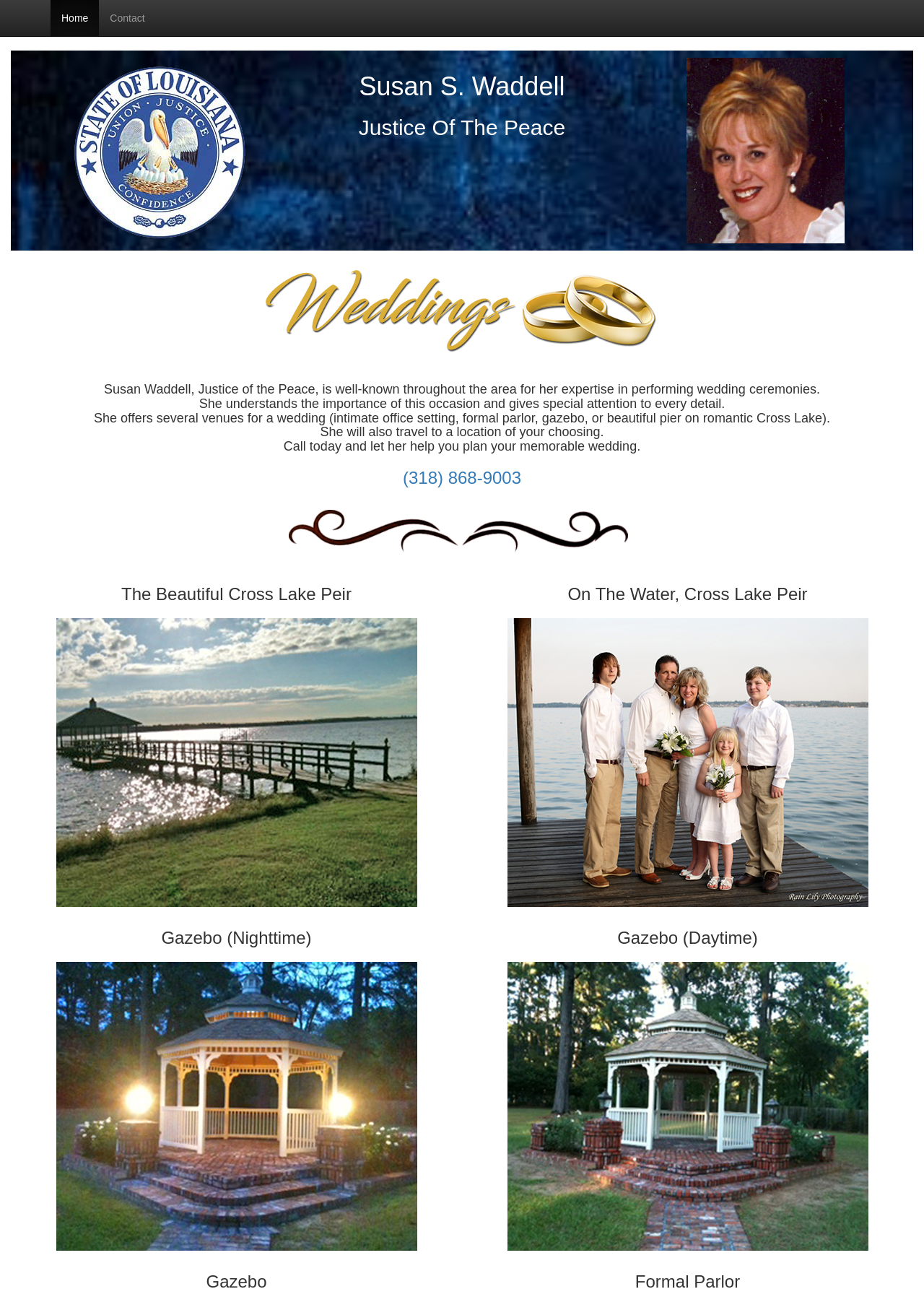Please look at the image and answer the question with a detailed explanation: What is the phone number to contact Susan Waddell?

The phone number is mentioned on the webpage as a way to contact Susan Waddell, and it is also linked as a clickable element.